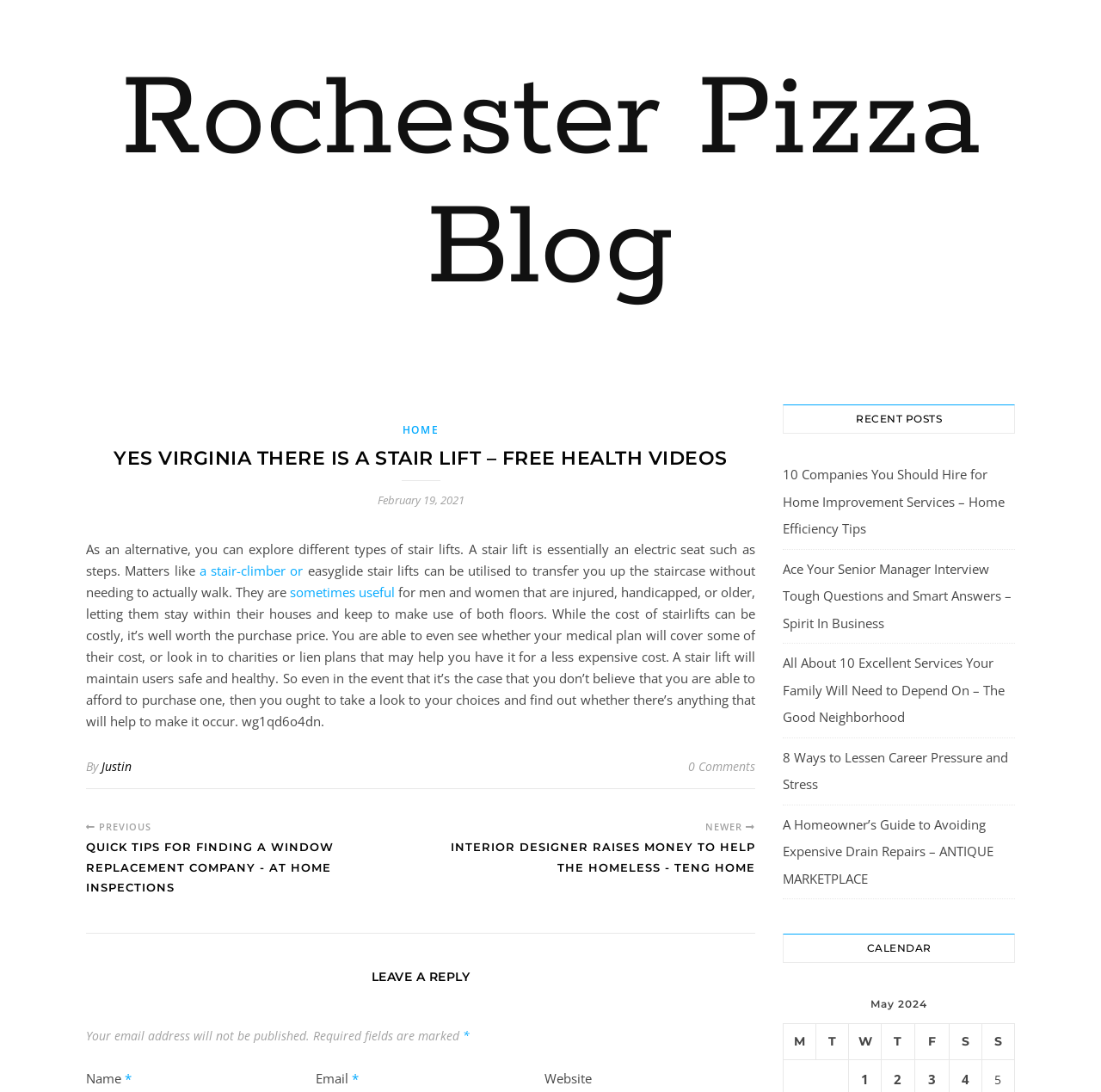Using the element description: "sometimes useful", determine the bounding box coordinates for the specified UI element. The coordinates should be four float numbers between 0 and 1, [left, top, right, bottom].

[0.263, 0.534, 0.359, 0.55]